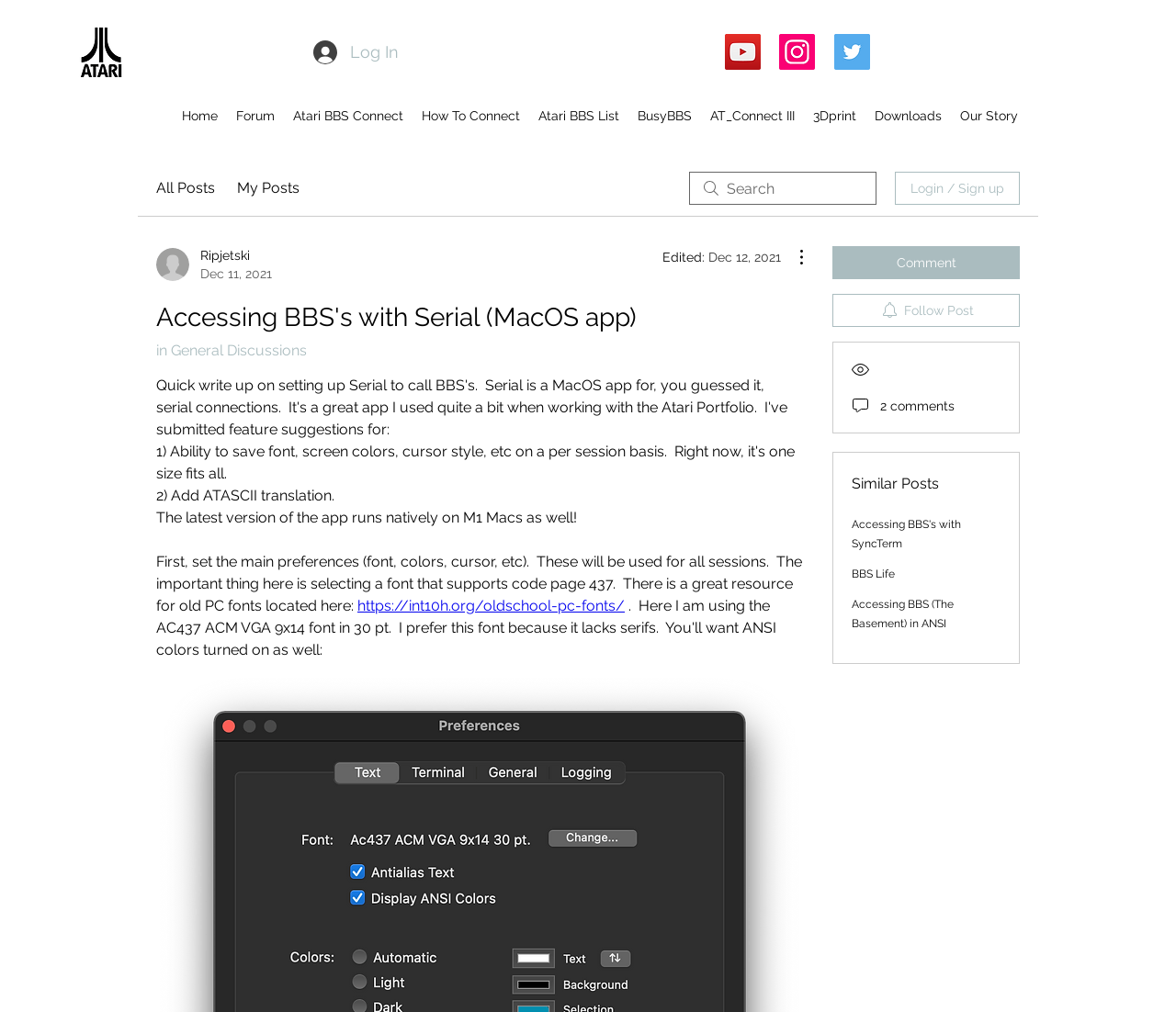Can you identify and provide the main heading of the webpage?

Accessing BBS's with Serial (MacOS app)